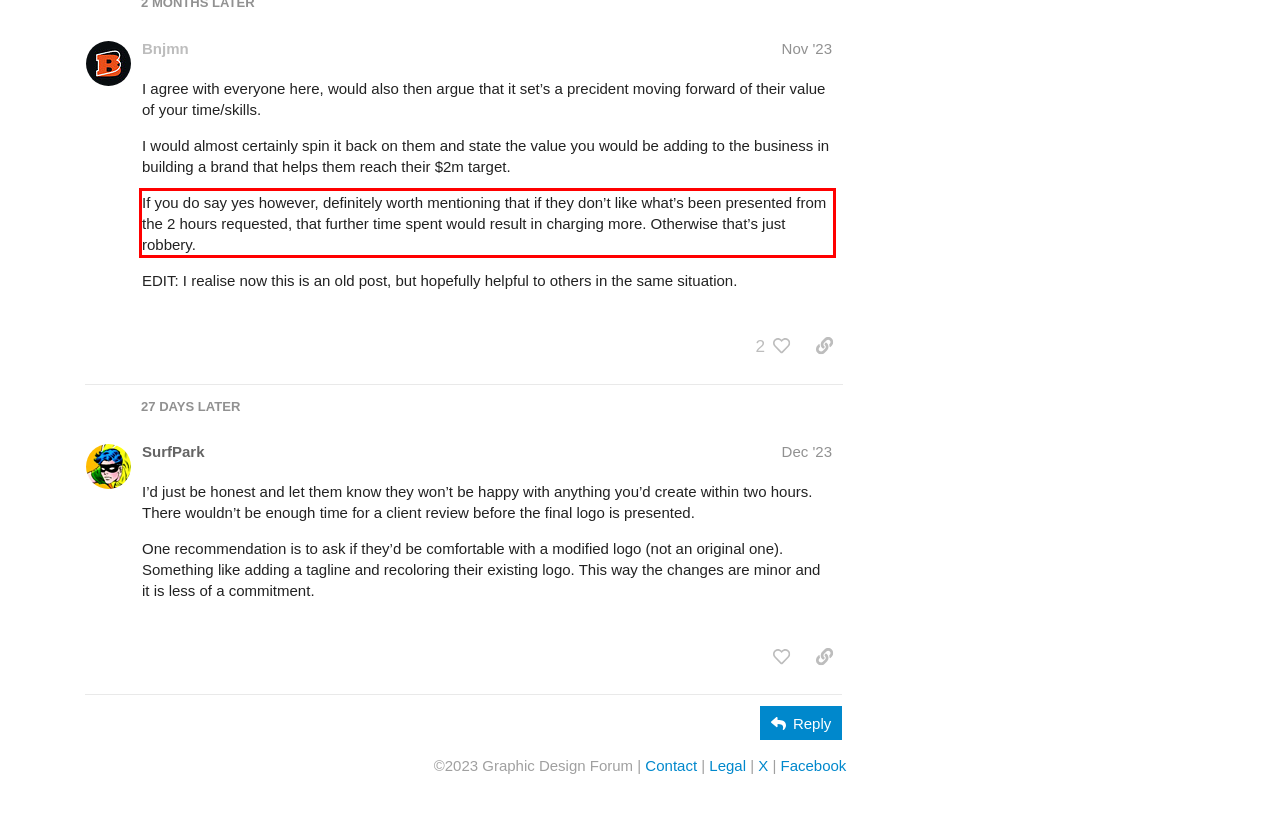Using the provided screenshot of a webpage, recognize the text inside the red rectangle bounding box by performing OCR.

If you do say yes however, definitely worth mentioning that if they don’t like what’s been presented from the 2 hours requested, that further time spent would result in charging more. Otherwise that’s just robbery.